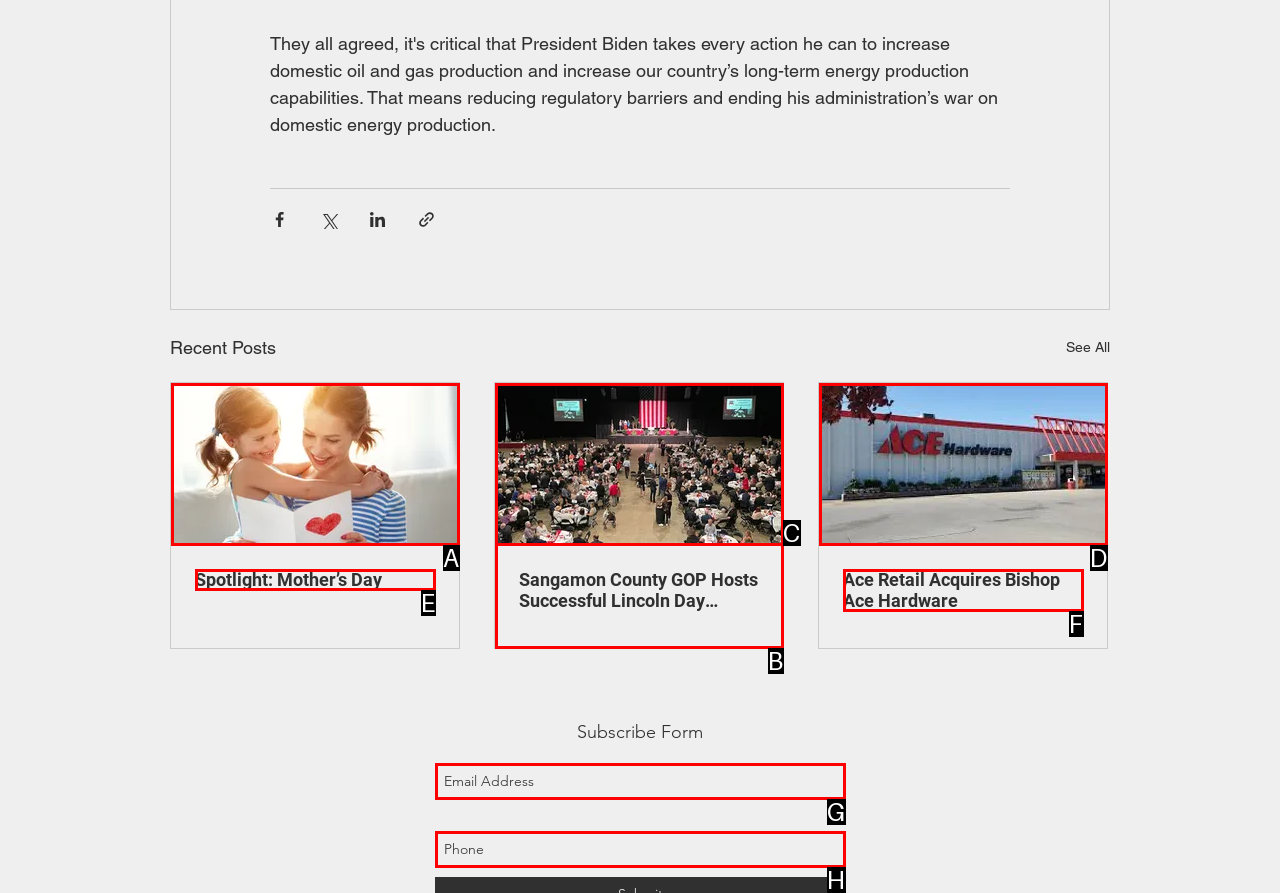Given the element description: Spotlight: Mother’s Day
Pick the letter of the correct option from the list.

E